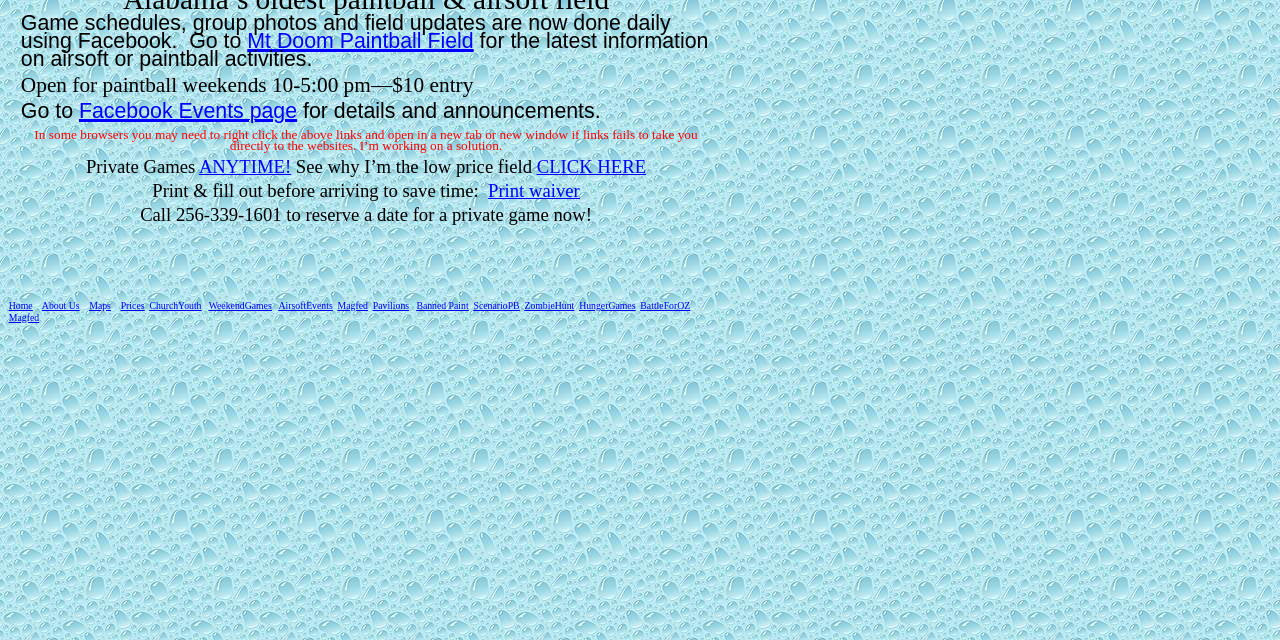Please determine the bounding box coordinates, formatted as (top-left x, top-left y, bottom-right x, bottom-right y), with all values as floating point numbers between 0 and 1. Identify the bounding box of the region described as: AirsoftEvents

[0.218, 0.464, 0.26, 0.488]